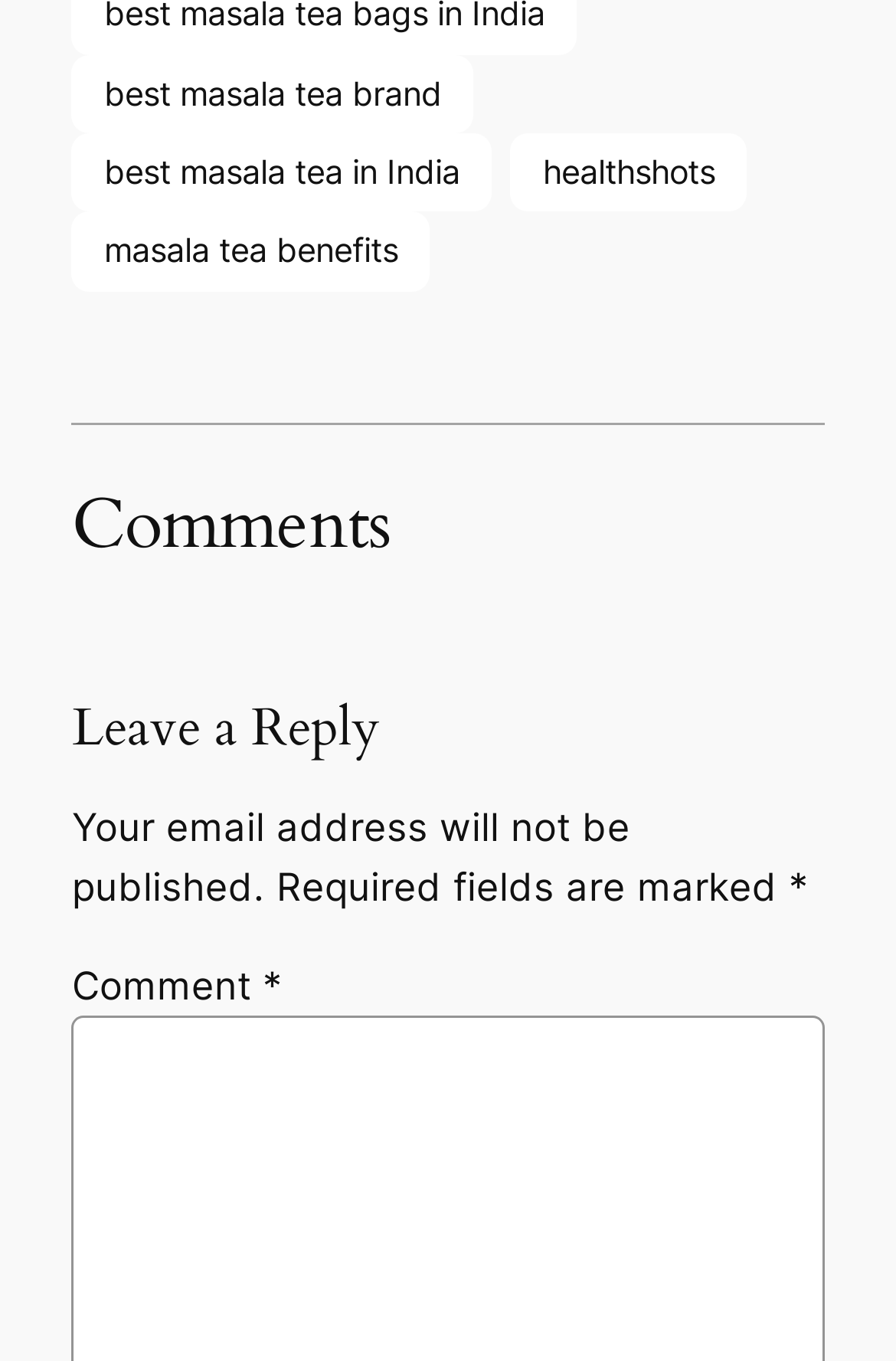What is required to submit a comment?
Answer briefly with a single word or phrase based on the image.

Required fields